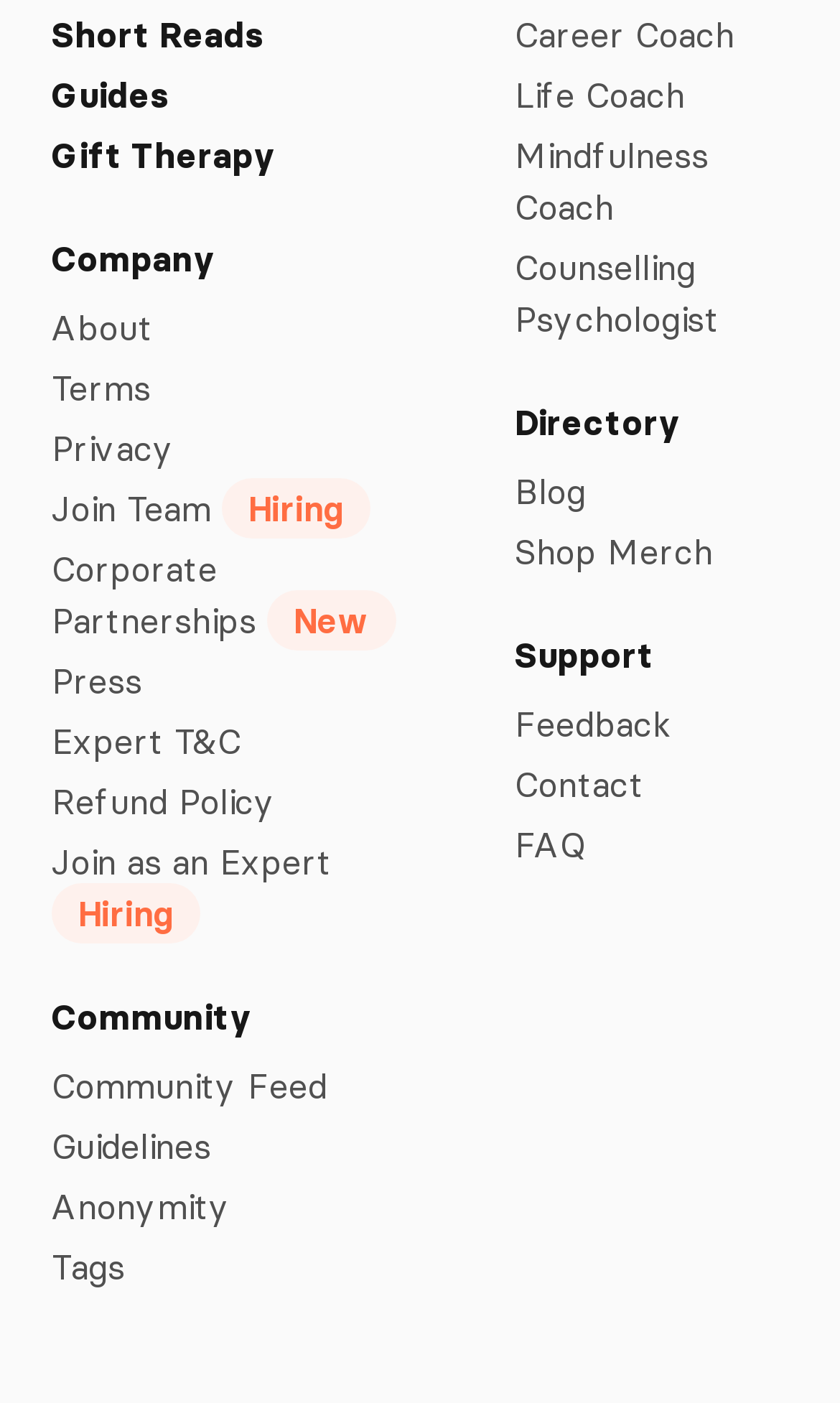Find the bounding box coordinates for the UI element that matches this description: "Blog".

[0.608, 0.609, 0.938, 0.646]